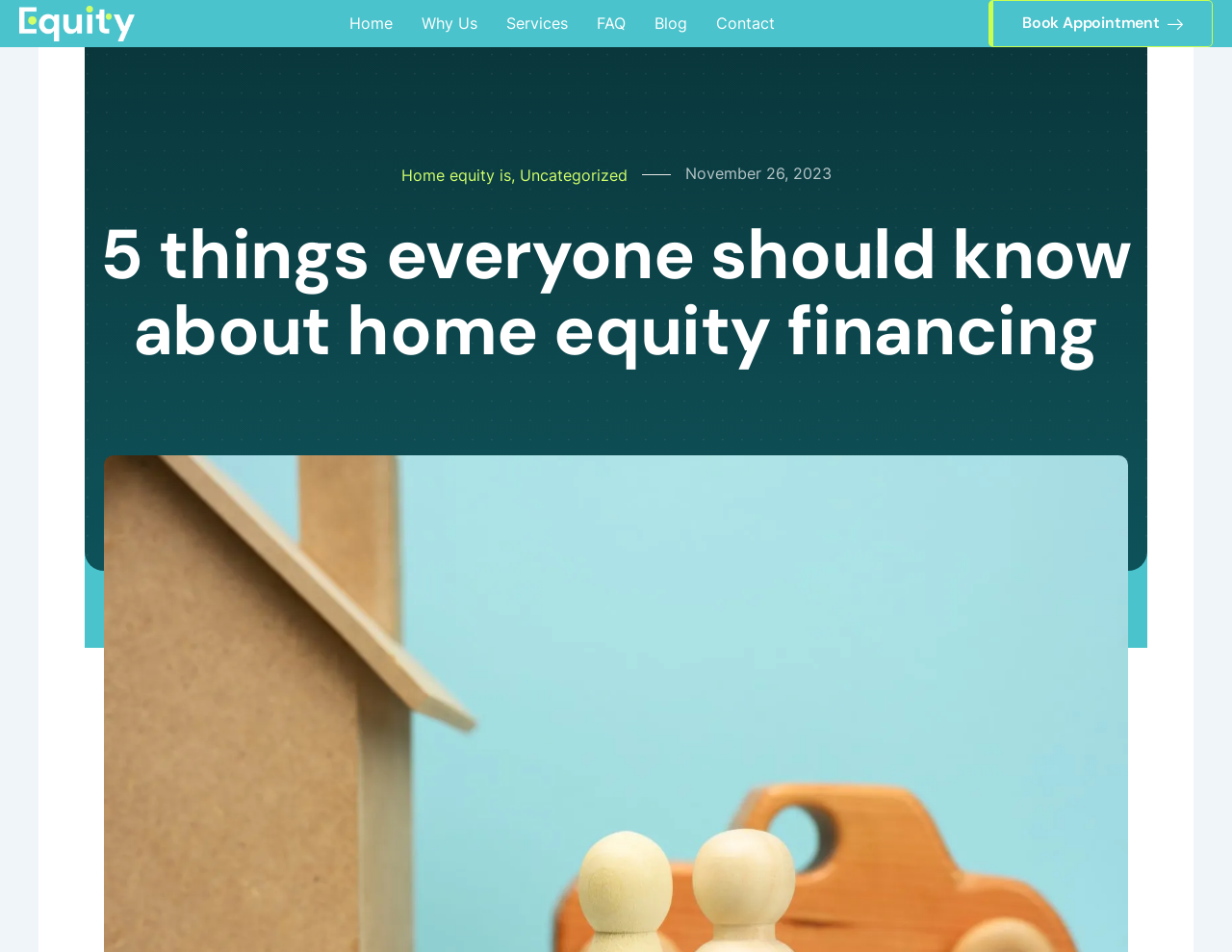Identify the bounding box coordinates of the clickable region necessary to fulfill the following instruction: "Book an appointment". The bounding box coordinates should be four float numbers between 0 and 1, i.e., [left, top, right, bottom].

[0.803, 0.0, 0.984, 0.05]